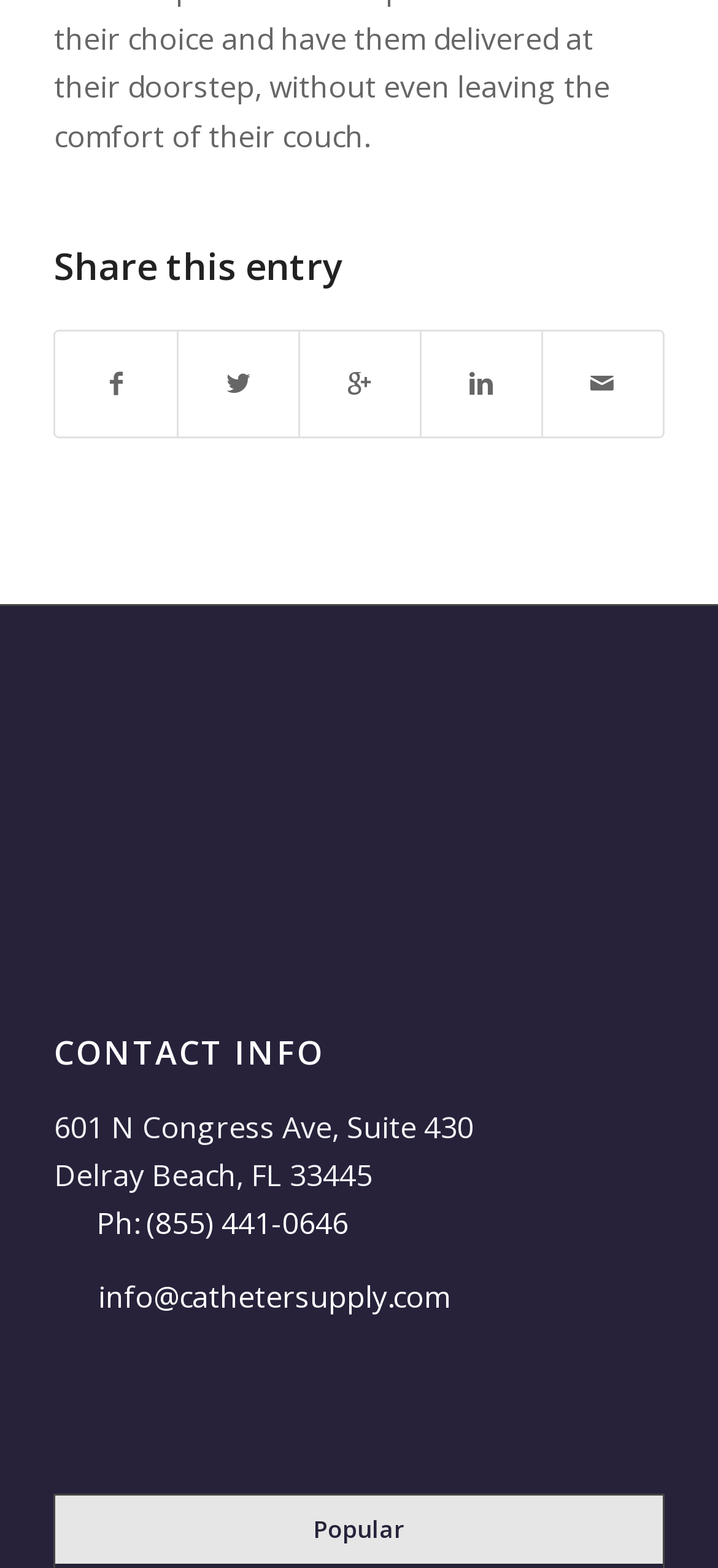Determine the bounding box coordinates of the clickable region to carry out the instruction: "View contact information".

[0.075, 0.657, 0.925, 0.687]